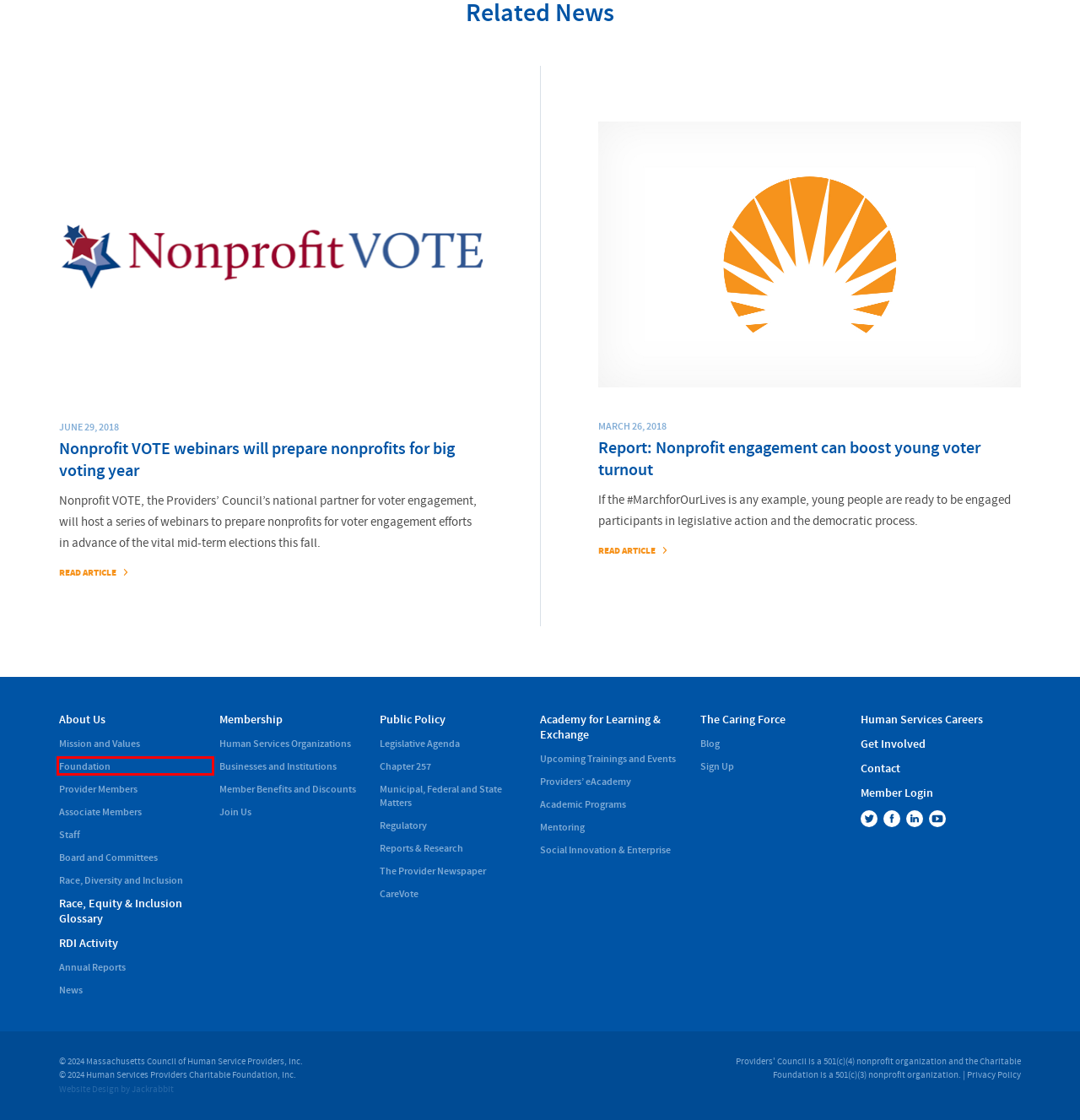You are looking at a webpage screenshot with a red bounding box around an element. Pick the description that best matches the new webpage after interacting with the element in the red bounding box. The possible descriptions are:
A. Join Us | Providers' Council
B. Member Benefits and Discounts | Providers' Council
C. Annual Reports | Providers' Council
D. Council efforts on regulatory matters | Providers' Council
E. Providers' eAcademy® | Providers' Council
F. CareVote | Providers' Council
G. Contact | Providers' Council
H. Foundation | Providers' Council

H